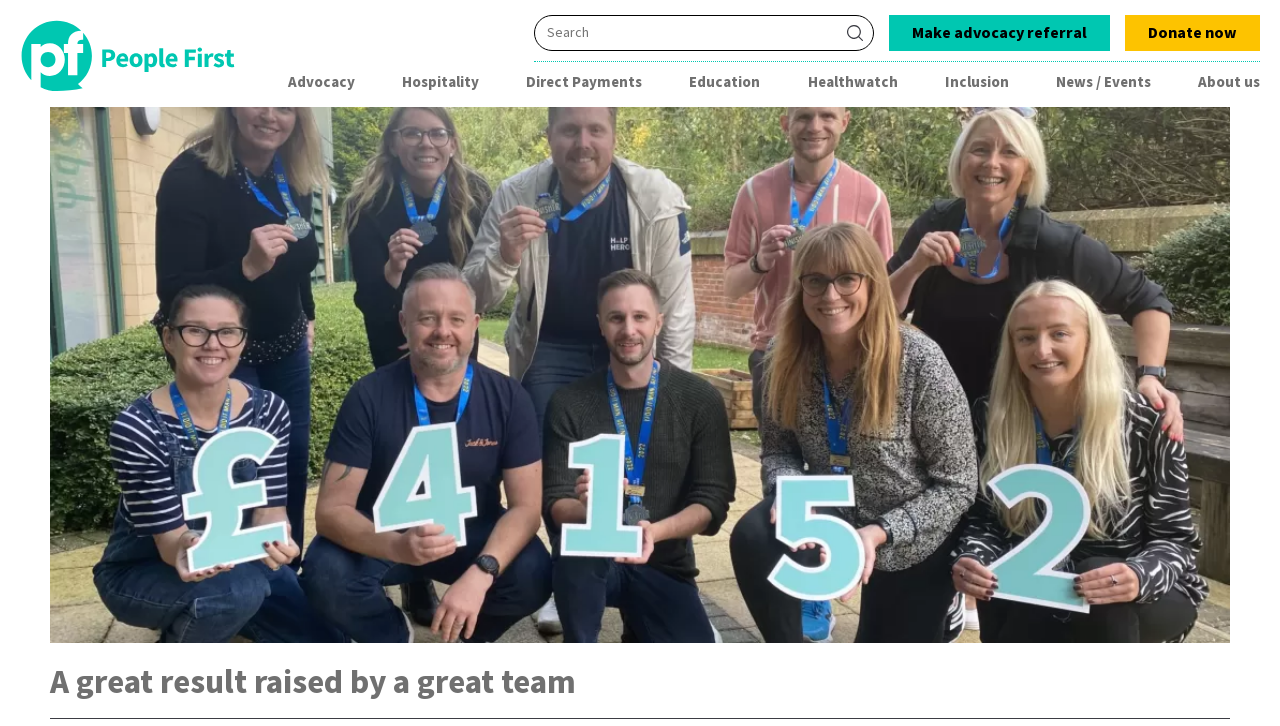Indicate the bounding box coordinates of the element that needs to be clicked to satisfy the following instruction: "View Advocacy page". The coordinates should be four float numbers between 0 and 1, i.e., [left, top, right, bottom].

[0.225, 0.099, 0.277, 0.128]